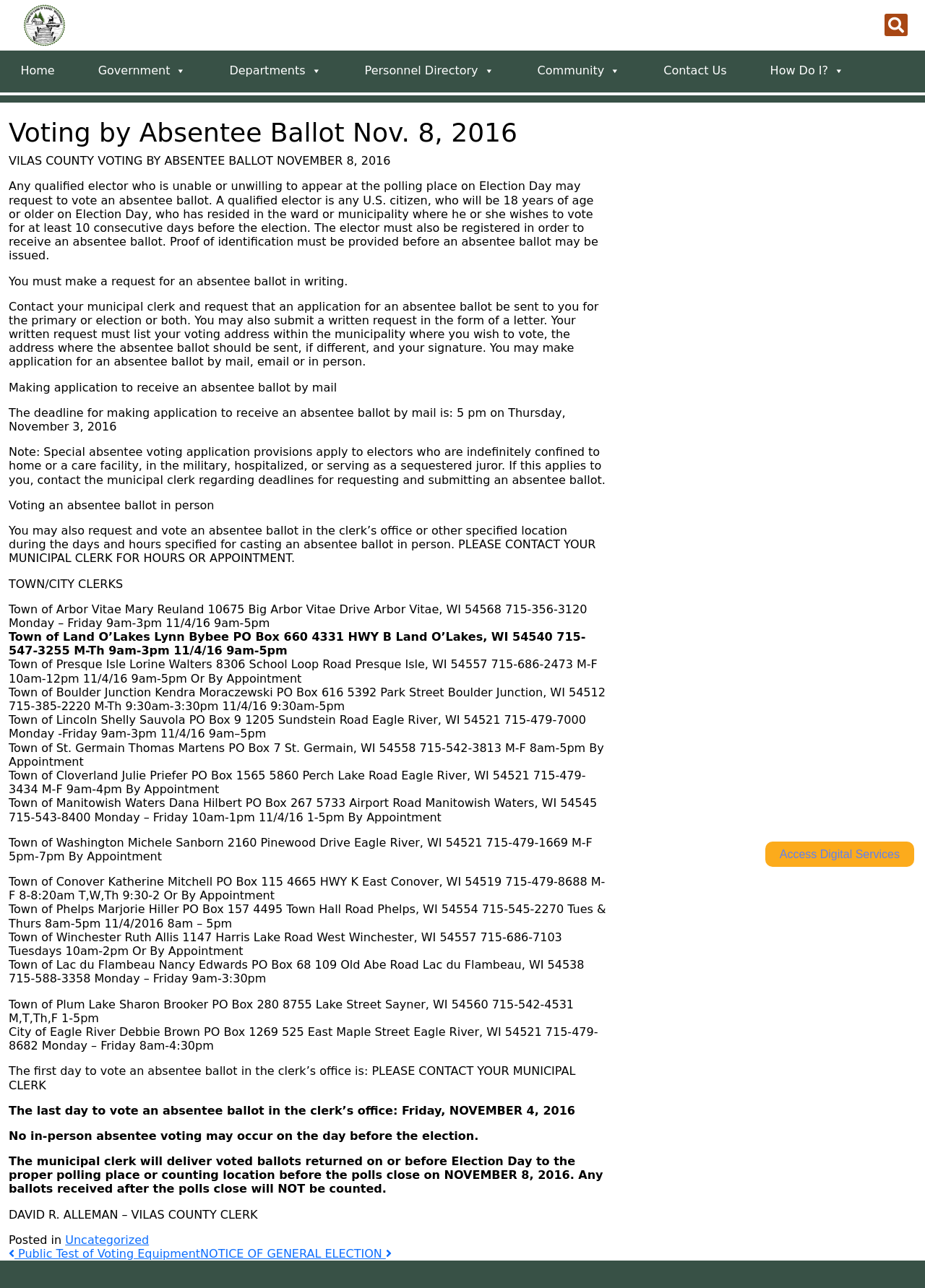Determine the bounding box coordinates for the area that should be clicked to carry out the following instruction: "Click the 'Home' link".

[0.014, 0.044, 0.067, 0.066]